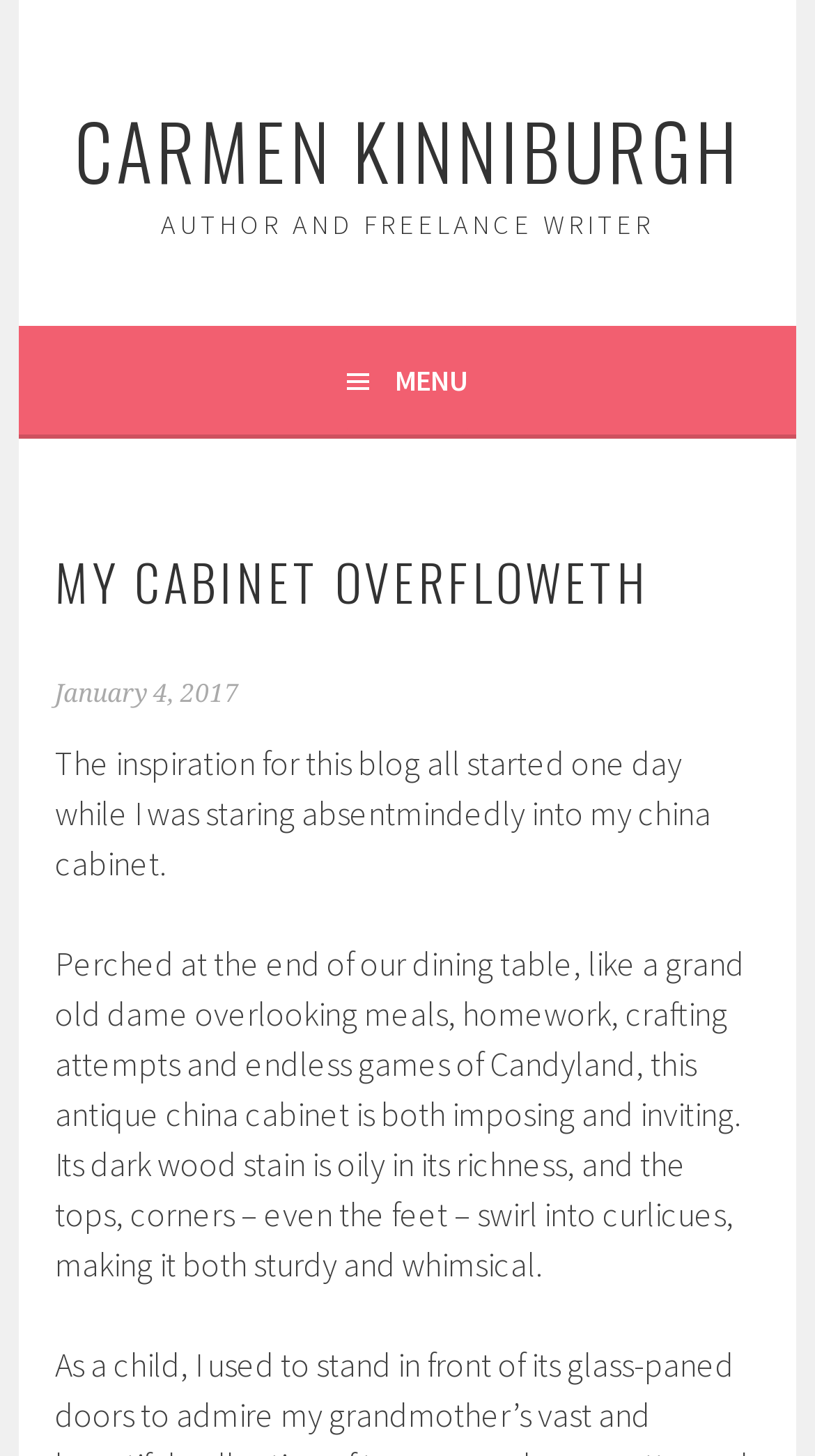Provide the bounding box coordinates of the UI element that matches the description: "January 4, 2017March 28, 2017".

[0.068, 0.466, 0.293, 0.486]